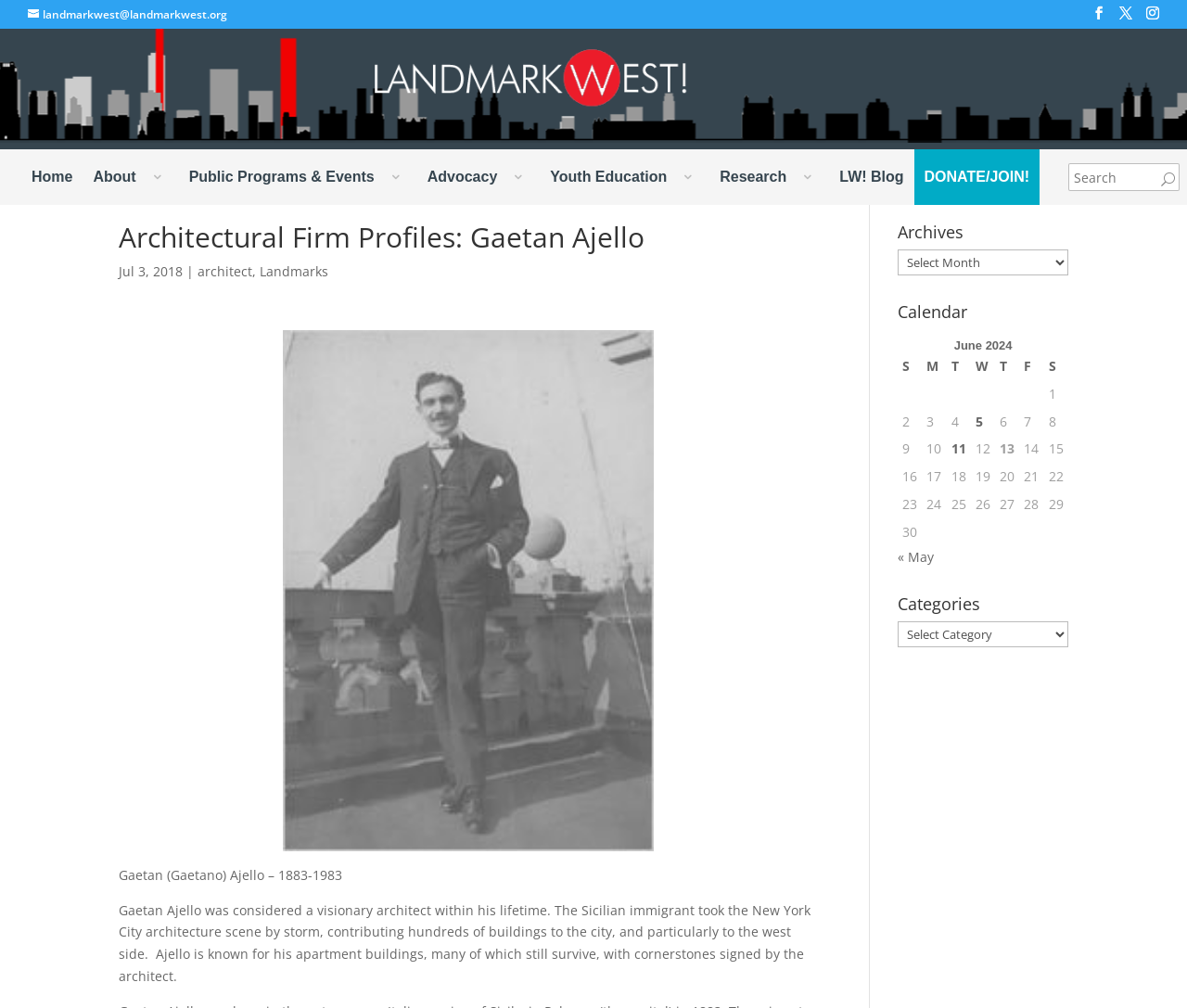What is the primary heading on this webpage?

Architectural Firm Profiles: Gaetan Ajello